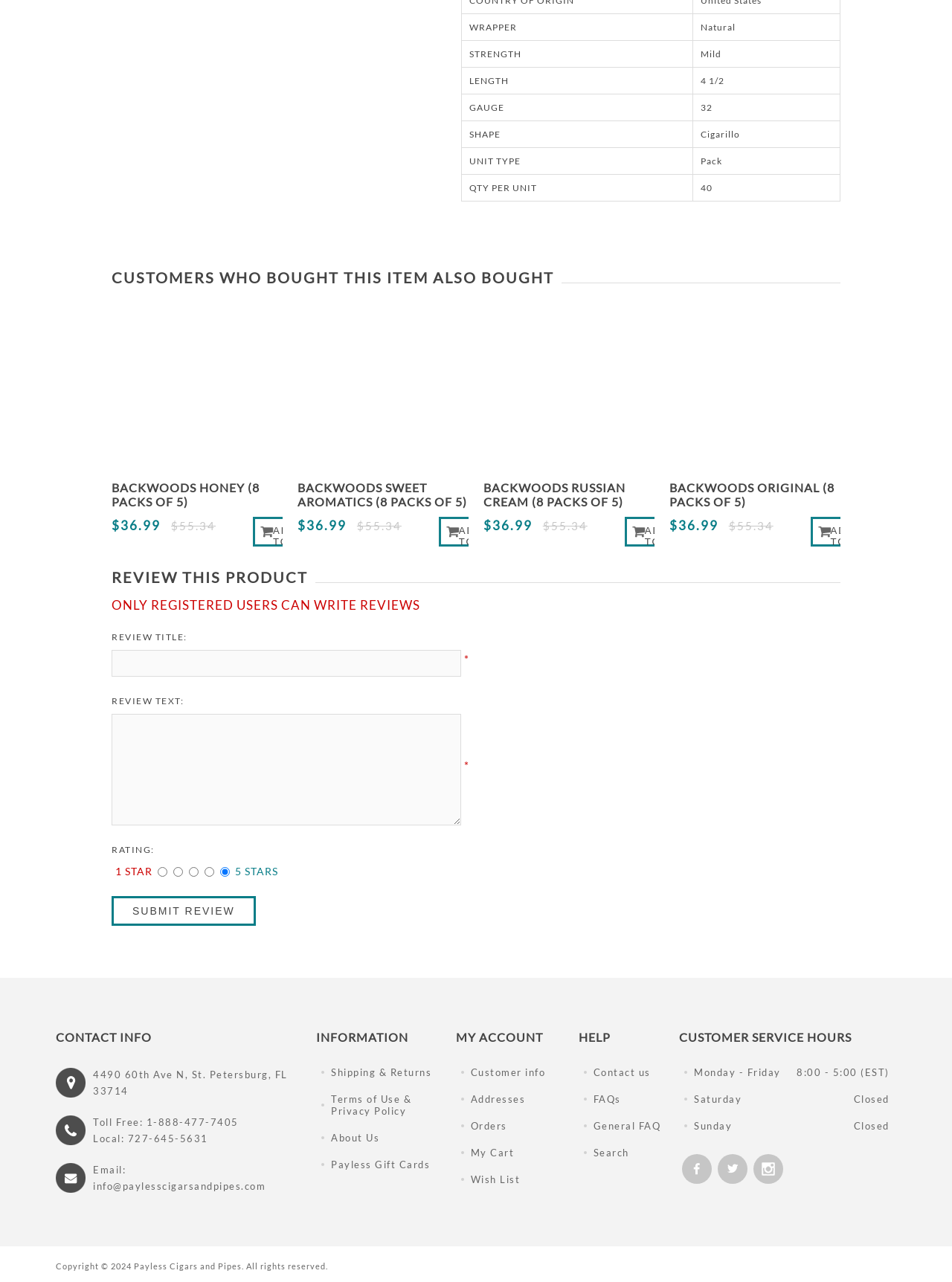Can you provide the bounding box coordinates for the element that should be clicked to implement the instruction: "Click the 'ADD TO COMPARE LIST' button"?

[0.3, 0.288, 0.33, 0.31]